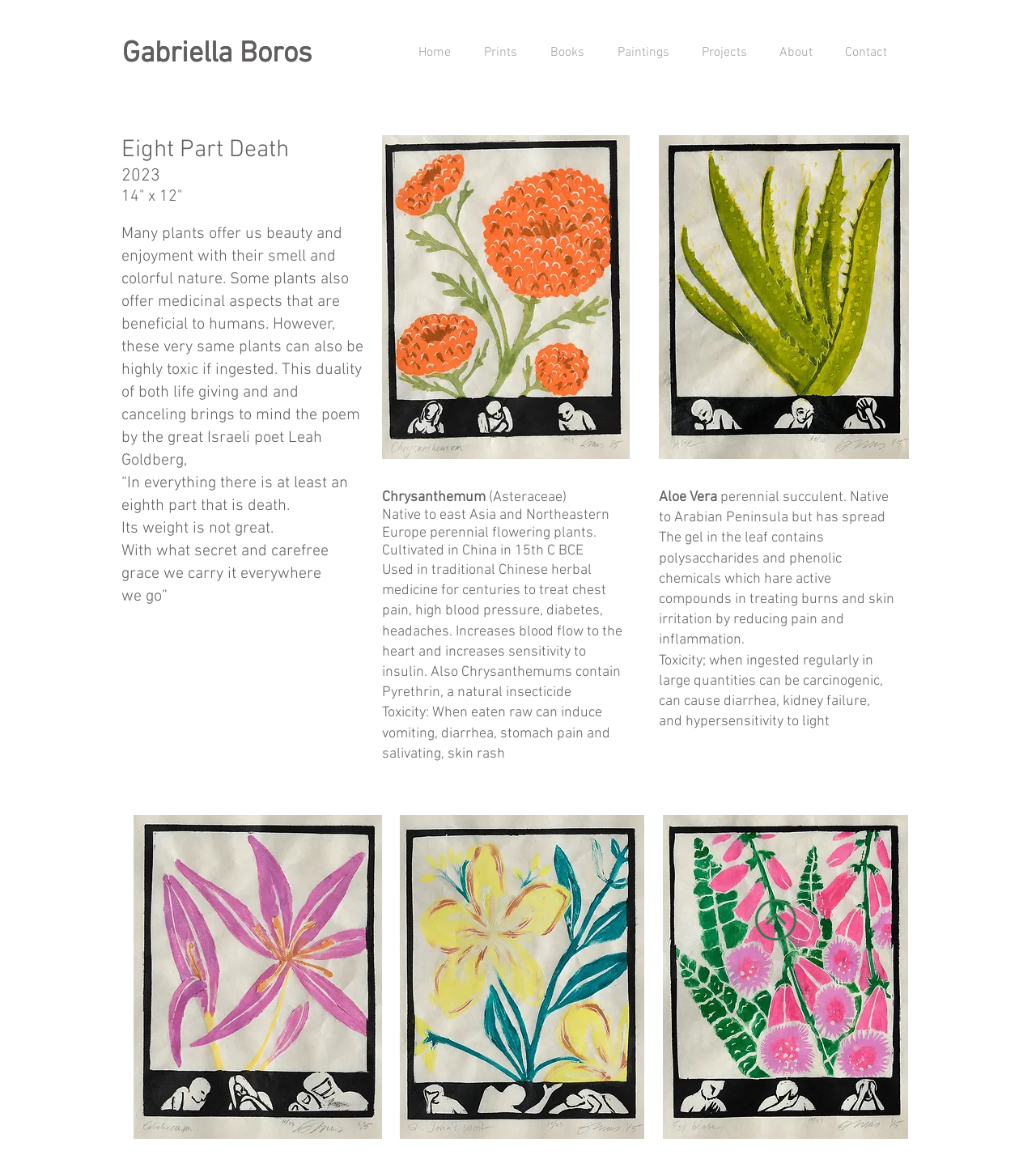What is the name of the artist?
Please answer the question with a detailed and comprehensive explanation.

The name of the artist can be found in the heading elements at the top of the webpage, which are 'Gabriella Boros'.